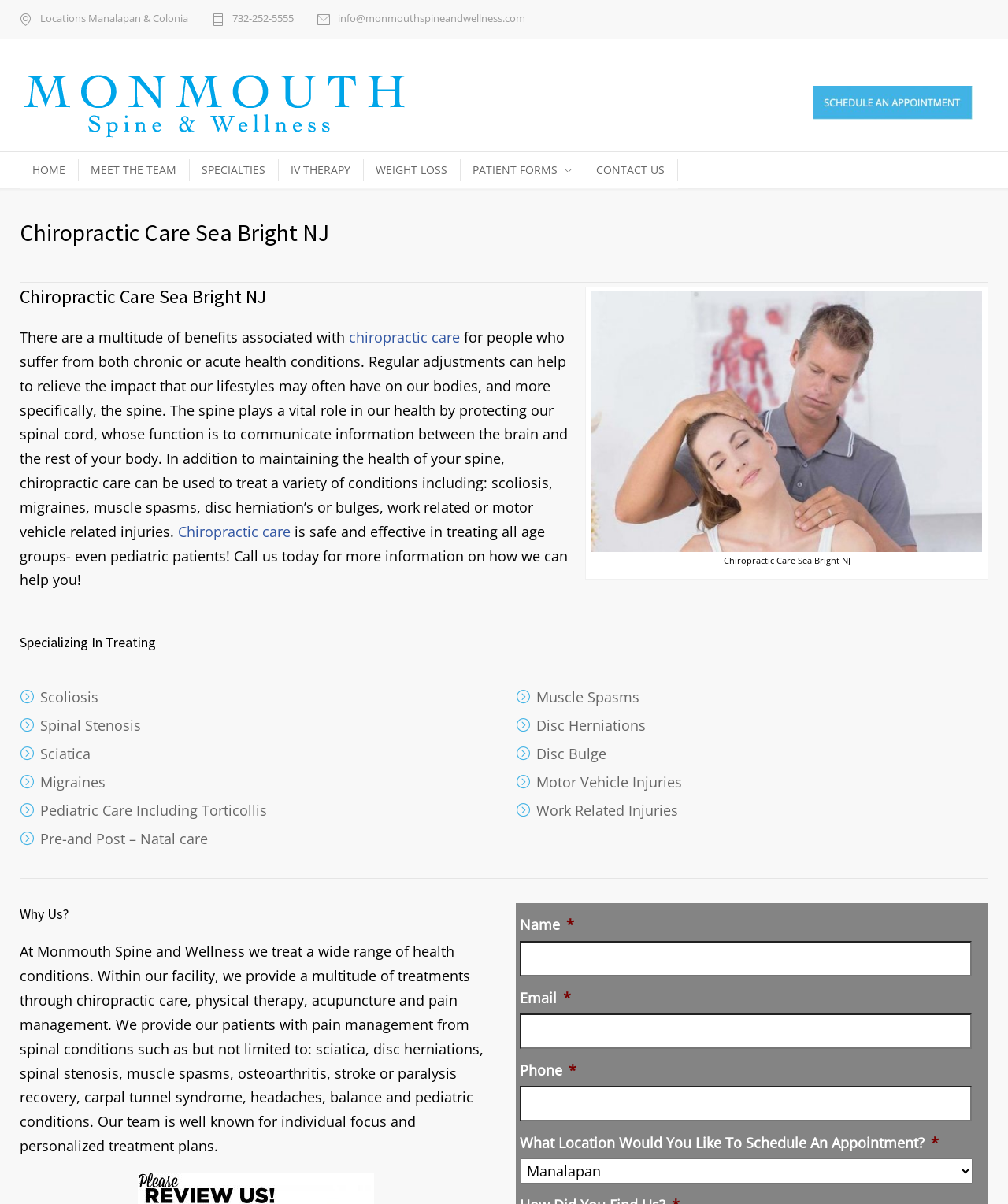Highlight the bounding box coordinates of the region I should click on to meet the following instruction: "Schedule an appointment at a location".

[0.516, 0.962, 0.965, 0.983]